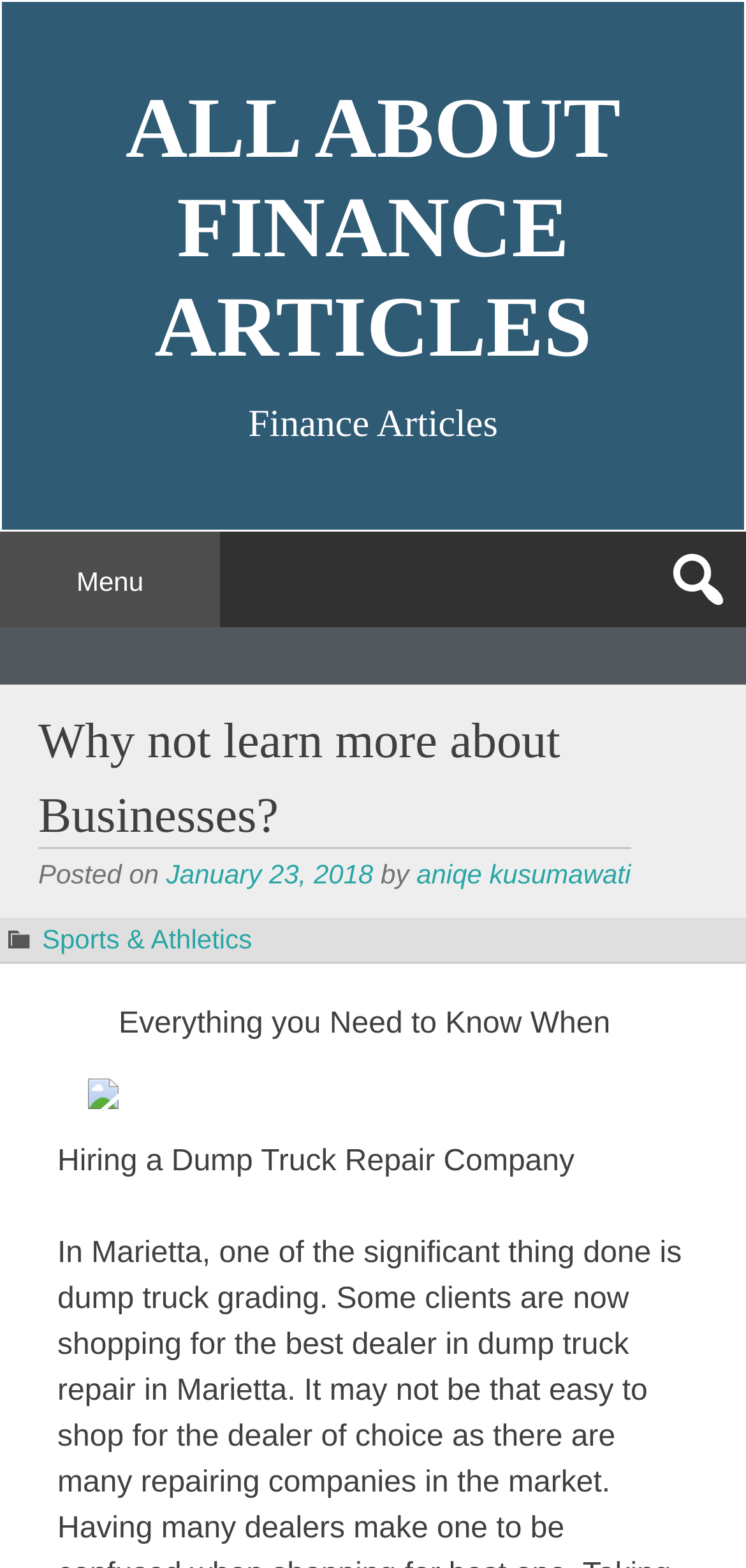Please respond to the question with a concise word or phrase:
Who is the author of the article?

aniqe kusumawati